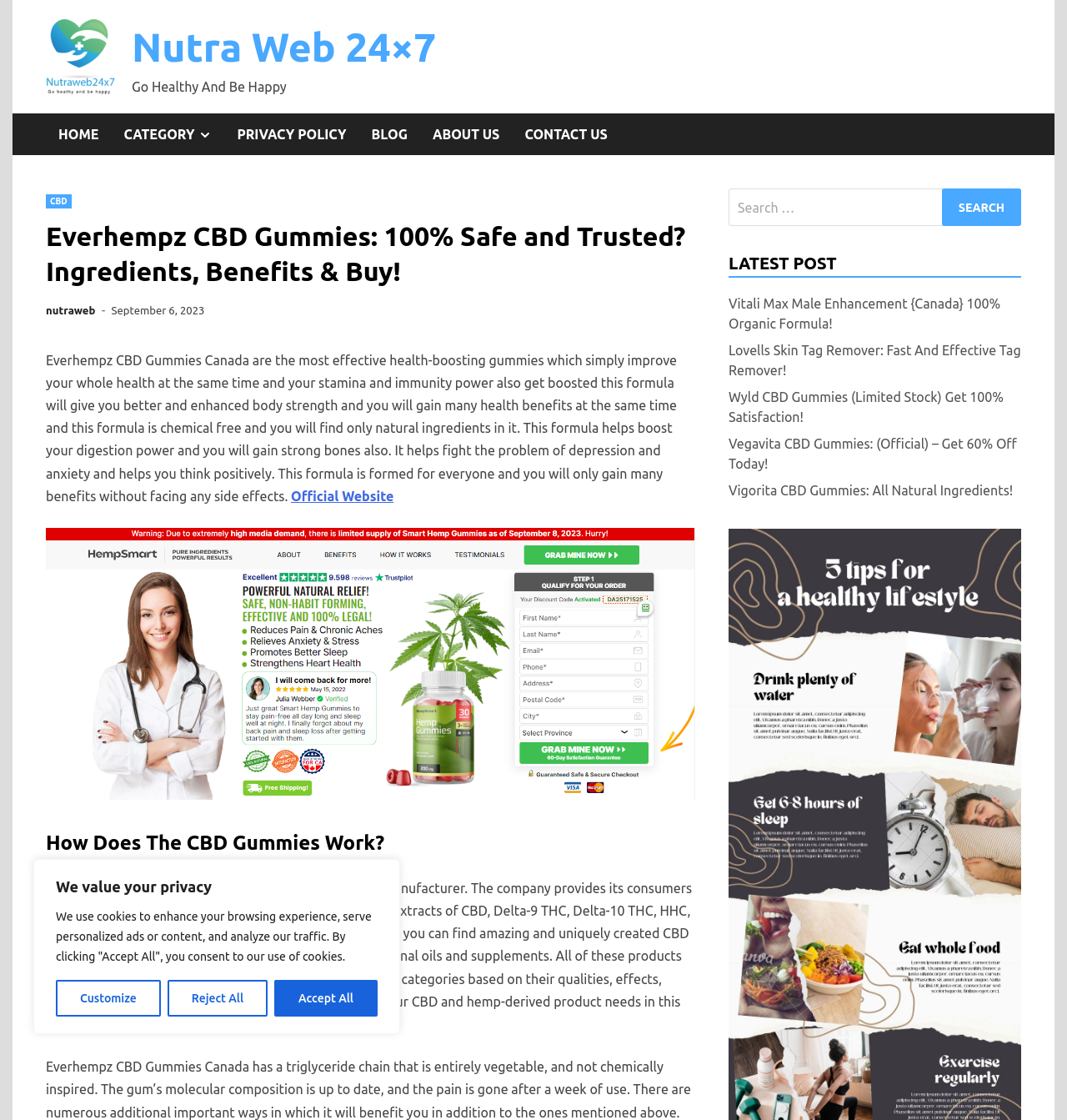Provide the bounding box coordinates of the HTML element this sentence describes: "nutraweb". The bounding box coordinates consist of four float numbers between 0 and 1, i.e., [left, top, right, bottom].

[0.043, 0.272, 0.089, 0.282]